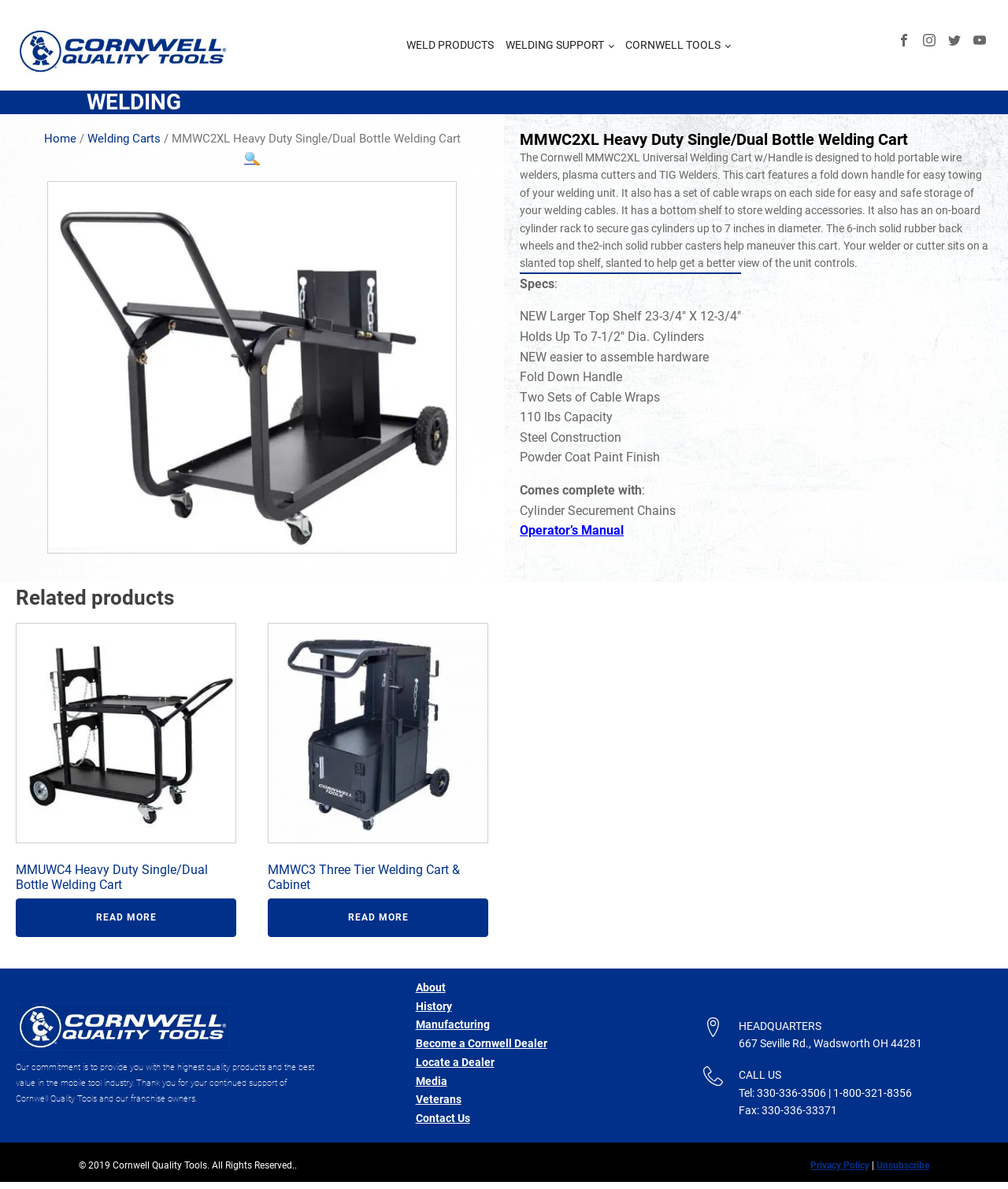Using the description: "Unsubscribe", determine the UI element's bounding box coordinates. Ensure the coordinates are in the format of four float numbers between 0 and 1, i.e., [left, top, right, bottom].

[0.87, 0.975, 0.922, 0.985]